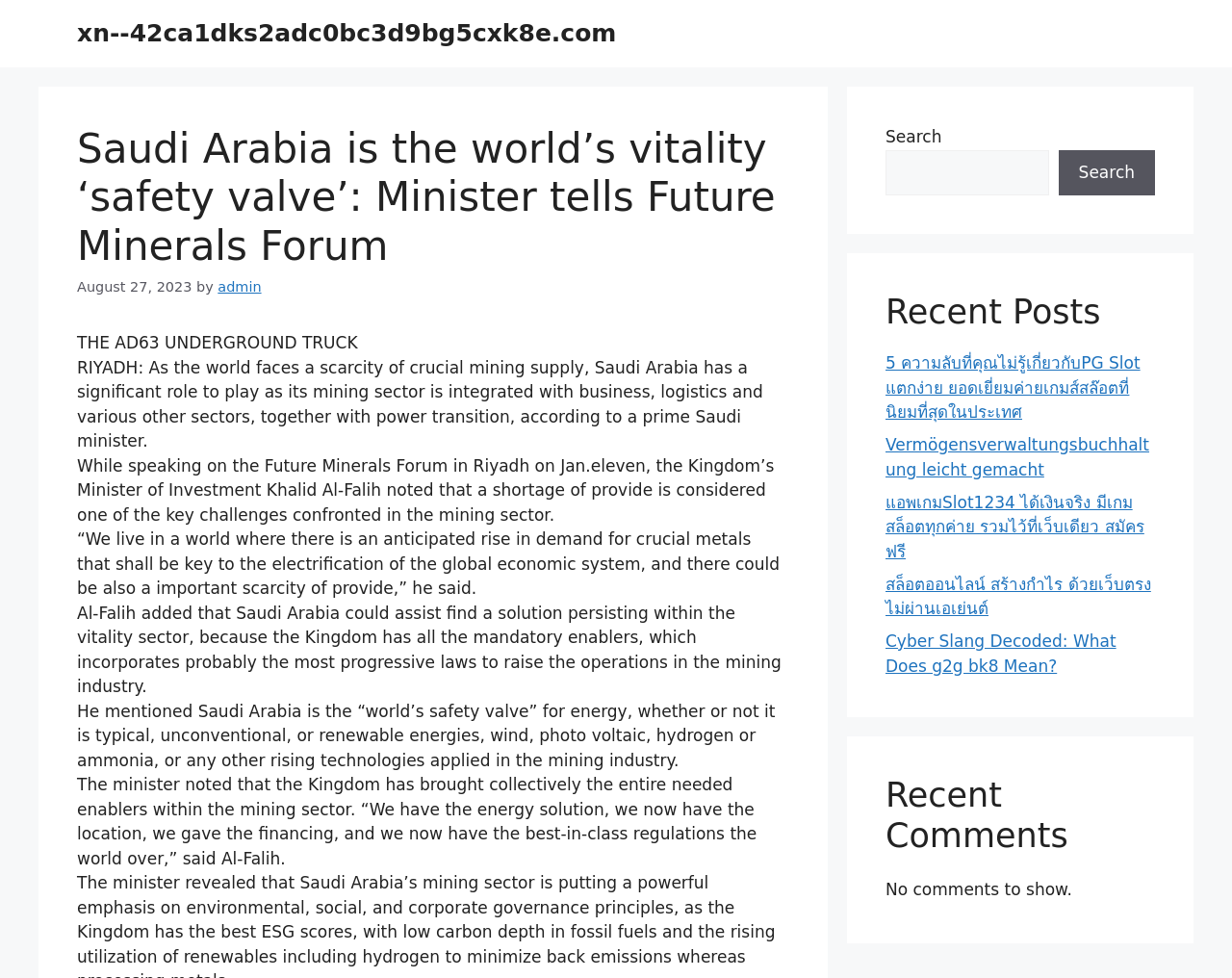What is the name of the event mentioned in the article?
From the image, respond with a single word or phrase.

Future Minerals Forum